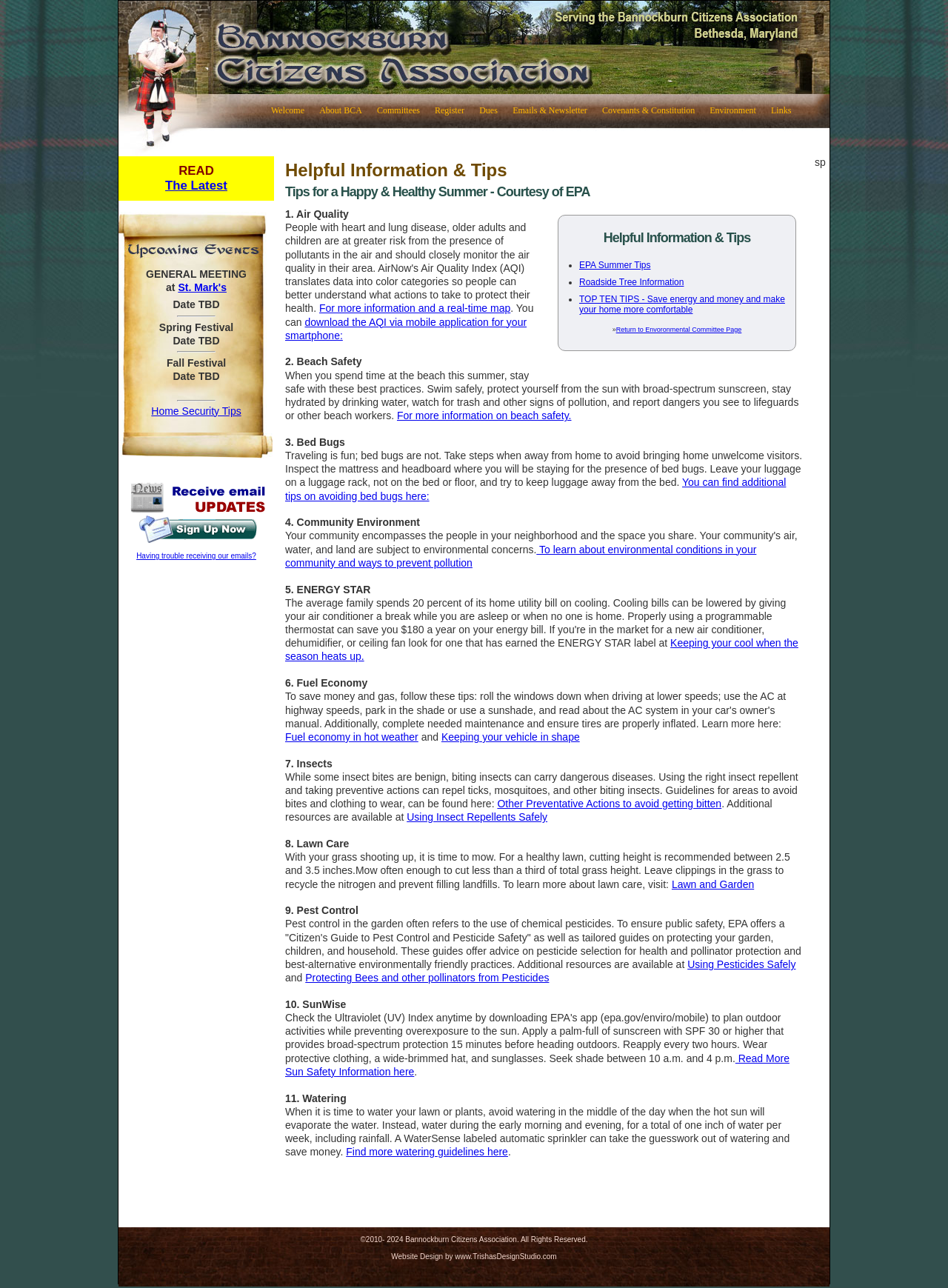Could you provide the bounding box coordinates for the portion of the screen to click to complete this instruction: "Read 'Helpful Information & Tips'"?

[0.301, 0.124, 0.848, 0.155]